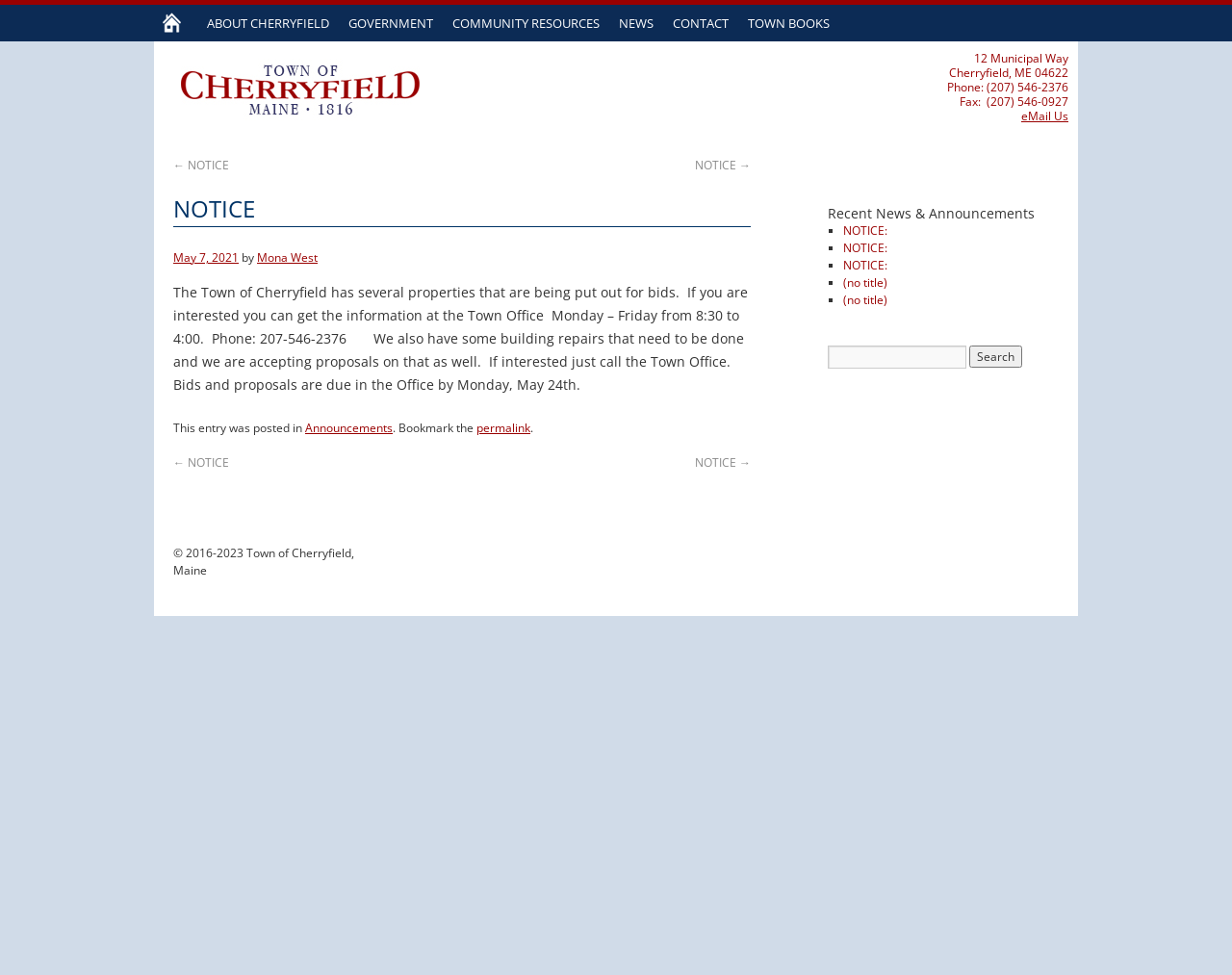Construct a comprehensive caption that outlines the webpage's structure and content.

The webpage is about the Town of Cherryfield, Maine, and it appears to be a municipal website. At the top, there is a navigation menu with links to various sections, including "HOME", "ABOUT CHERRYFIELD", "GOVERNMENT", "COMMUNITY RESOURCES", "NEWS", "CONTACT", and "TOWN BOOKS". 

Below the navigation menu, there is an image of the Town of Cherryfield, Maine, and to its right, there are three lines of text providing the town's address, phone number, and fax number. 

Further down, there is a section with a heading "NOTICE" and a link to a previous notice. Below this, there is a notice dated May 7, 2021, posted by Mona West, which announces that the town has several properties up for bids and is accepting proposals for building repairs. 

To the right of this notice, there is a section with a heading "Recent News & Announcements" and a list of four news items, each marked with a bullet point. 

At the bottom of the page, there is a search bar with a text box and a "Search" button, and a copyright notice stating "© 2016-2023 Town of Cherryfield, Maine".